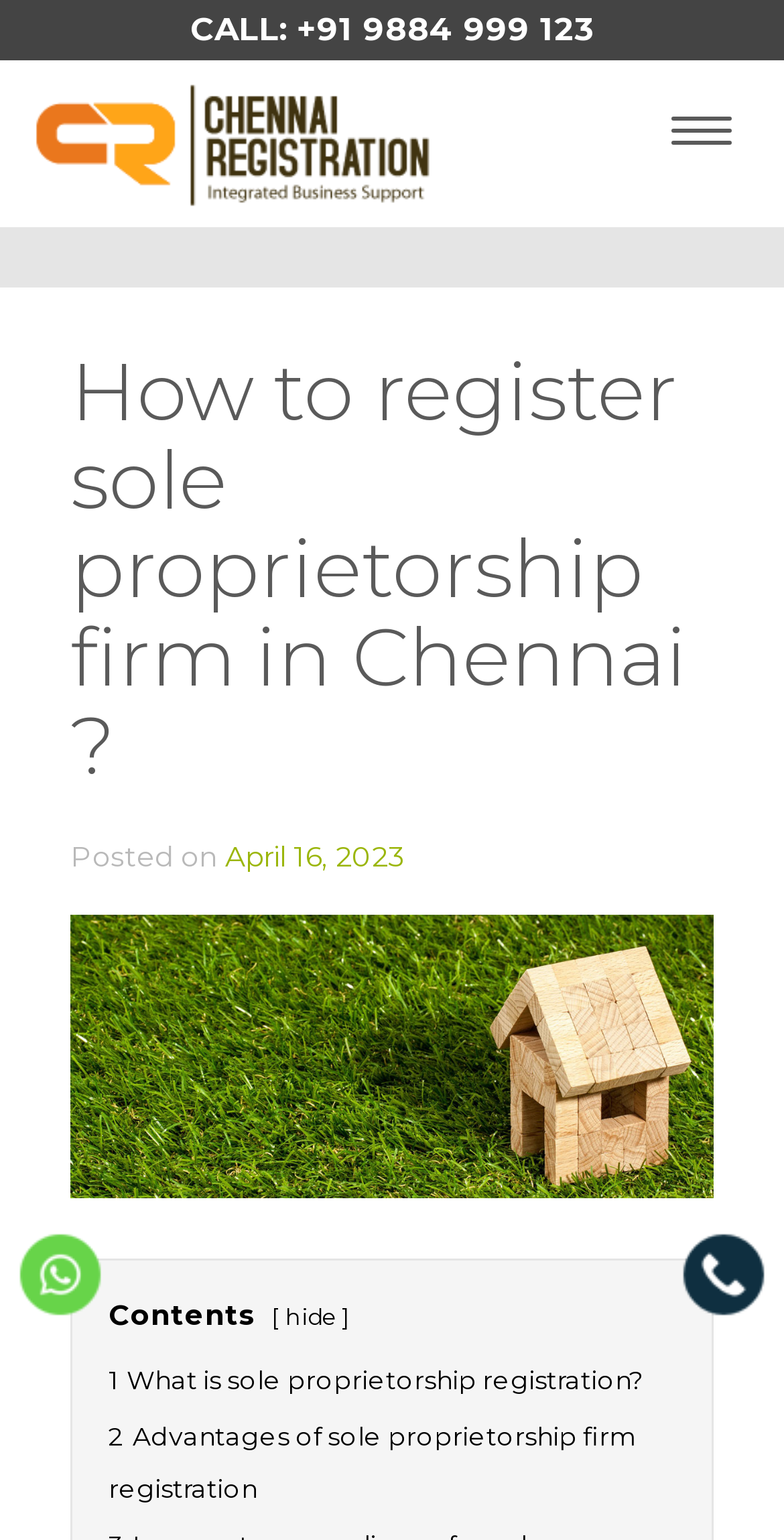What is the phone number to call for registration?
Refer to the screenshot and answer in one word or phrase.

+91 9884 999 123